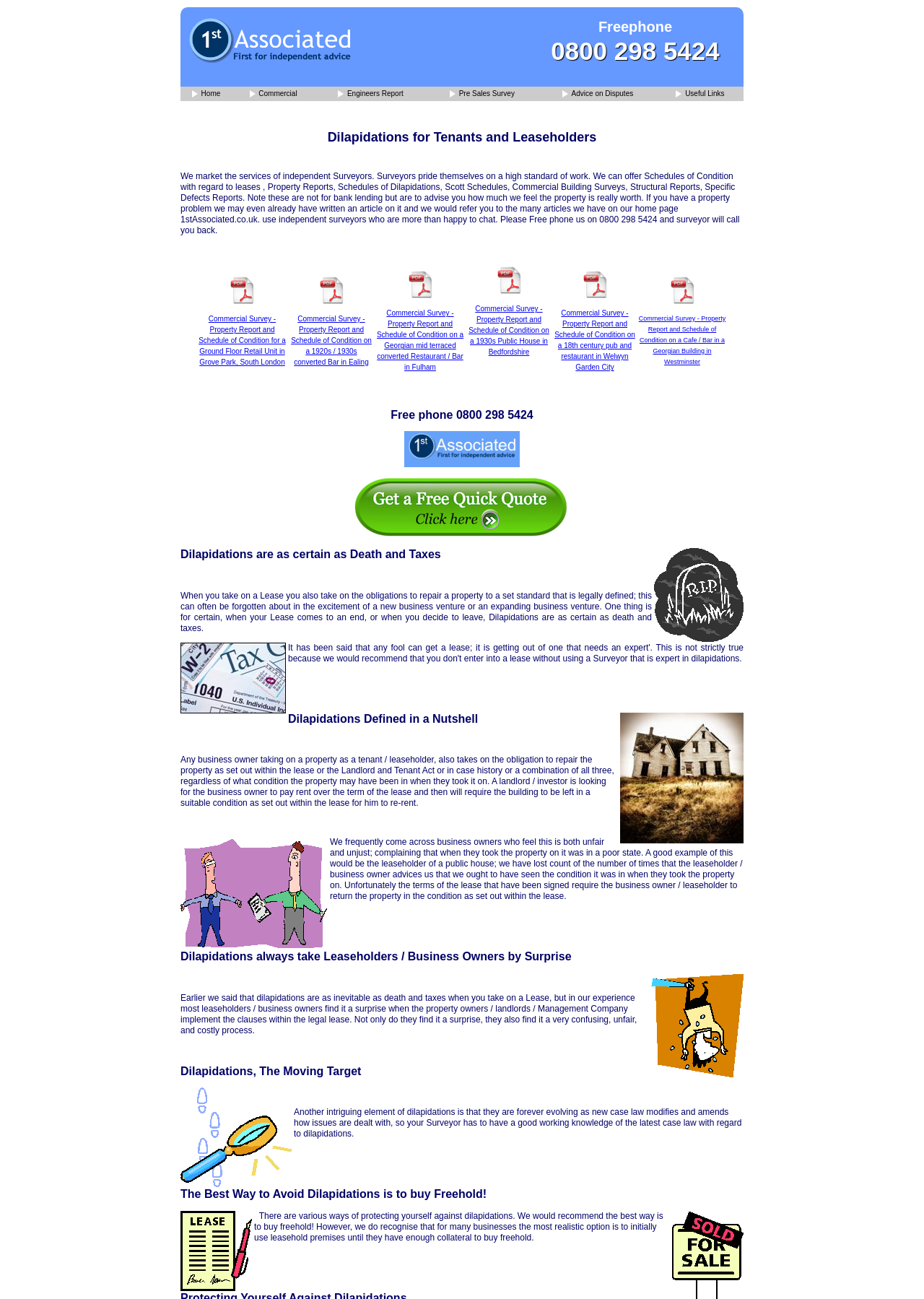Please determine the bounding box coordinates of the element to click in order to execute the following instruction: "Call the phone number 0800 298 5424". The coordinates should be four float numbers between 0 and 1, specified as [left, top, right, bottom].

[0.596, 0.028, 0.779, 0.05]